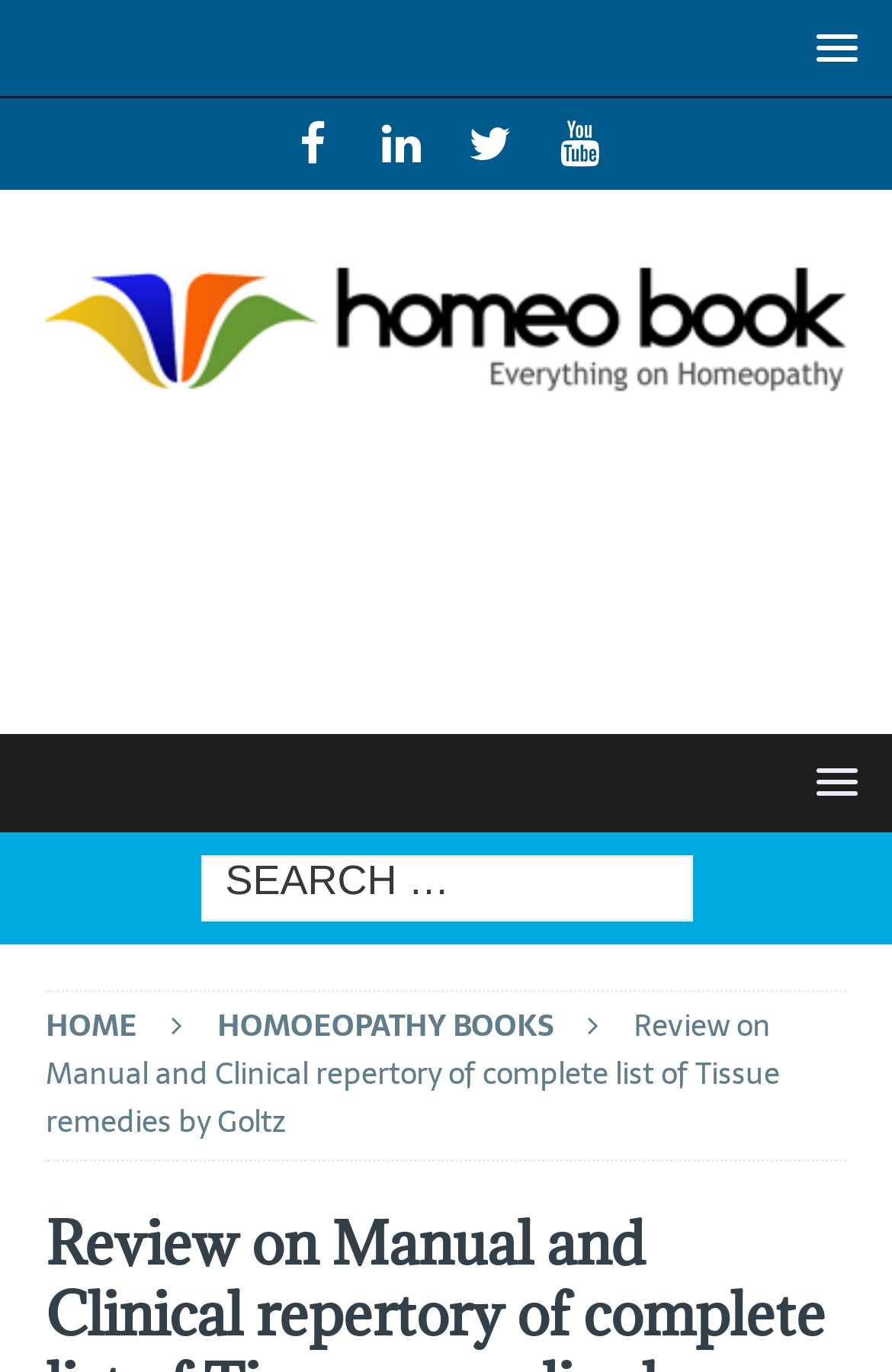Find the bounding box of the UI element described as: "alt="Homeopathy Resource by Homeobook.com"". The bounding box coordinates should be given as four float values between 0 and 1, i.e., [left, top, right, bottom].

[0.051, 0.271, 0.949, 0.307]